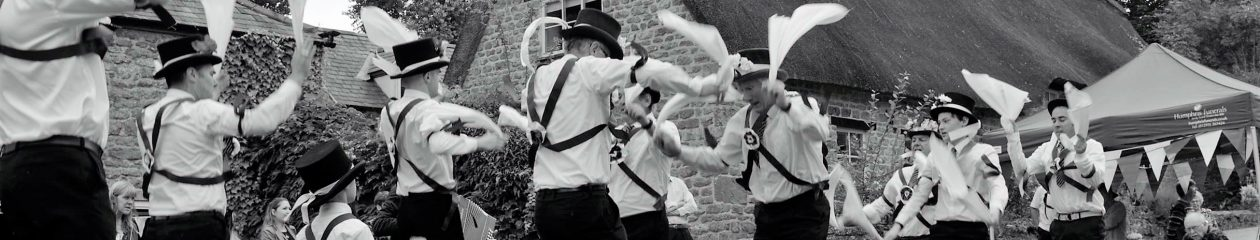What are the dancers waving in unison?
Based on the image, answer the question in a detailed manner.

The caption describes the dancers as 'energetically participating in the performance, waving handkerchiefs in unison', indicating that the dancers are holding and waving handkerchiefs as part of their traditional Morris dancing routine.